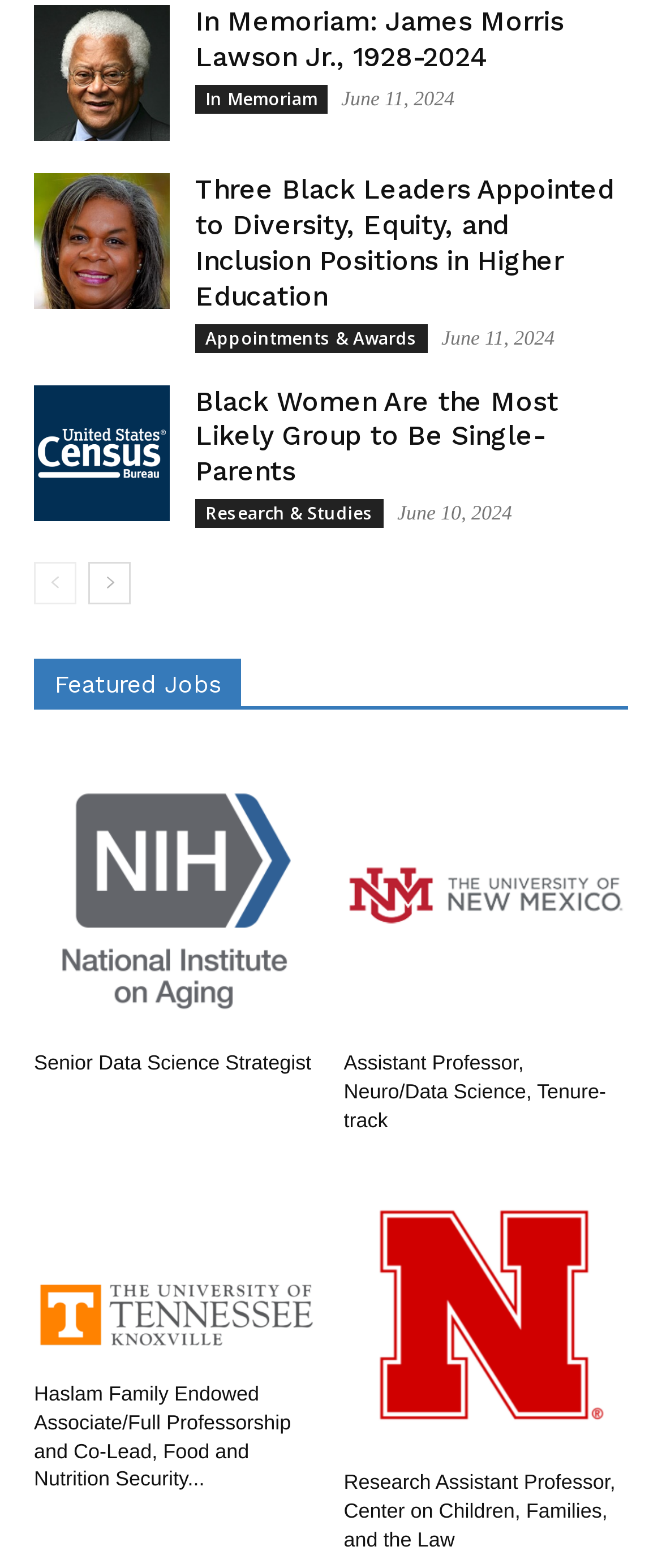Show the bounding box coordinates of the region that should be clicked to follow the instruction: "Read the article 'Three Black Leaders Appointed to Diversity, Equity, and Inclusion Positions in Higher Education'."

[0.295, 0.111, 0.949, 0.201]